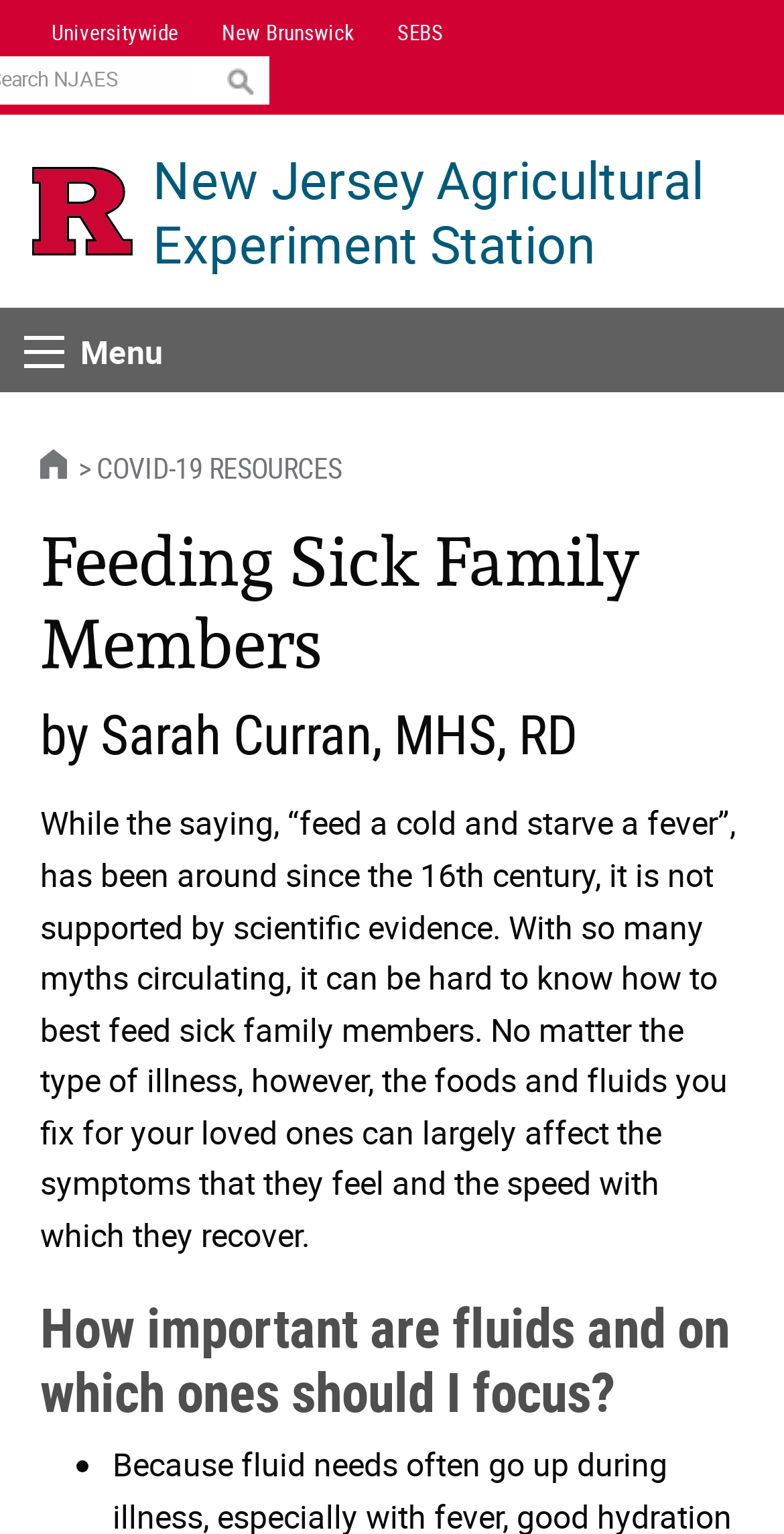Please provide the bounding box coordinates for the element that needs to be clicked to perform the instruction: "Search". The coordinates must consist of four float numbers between 0 and 1, formatted as [left, top, right, bottom].

[0.289, 0.045, 0.33, 0.066]